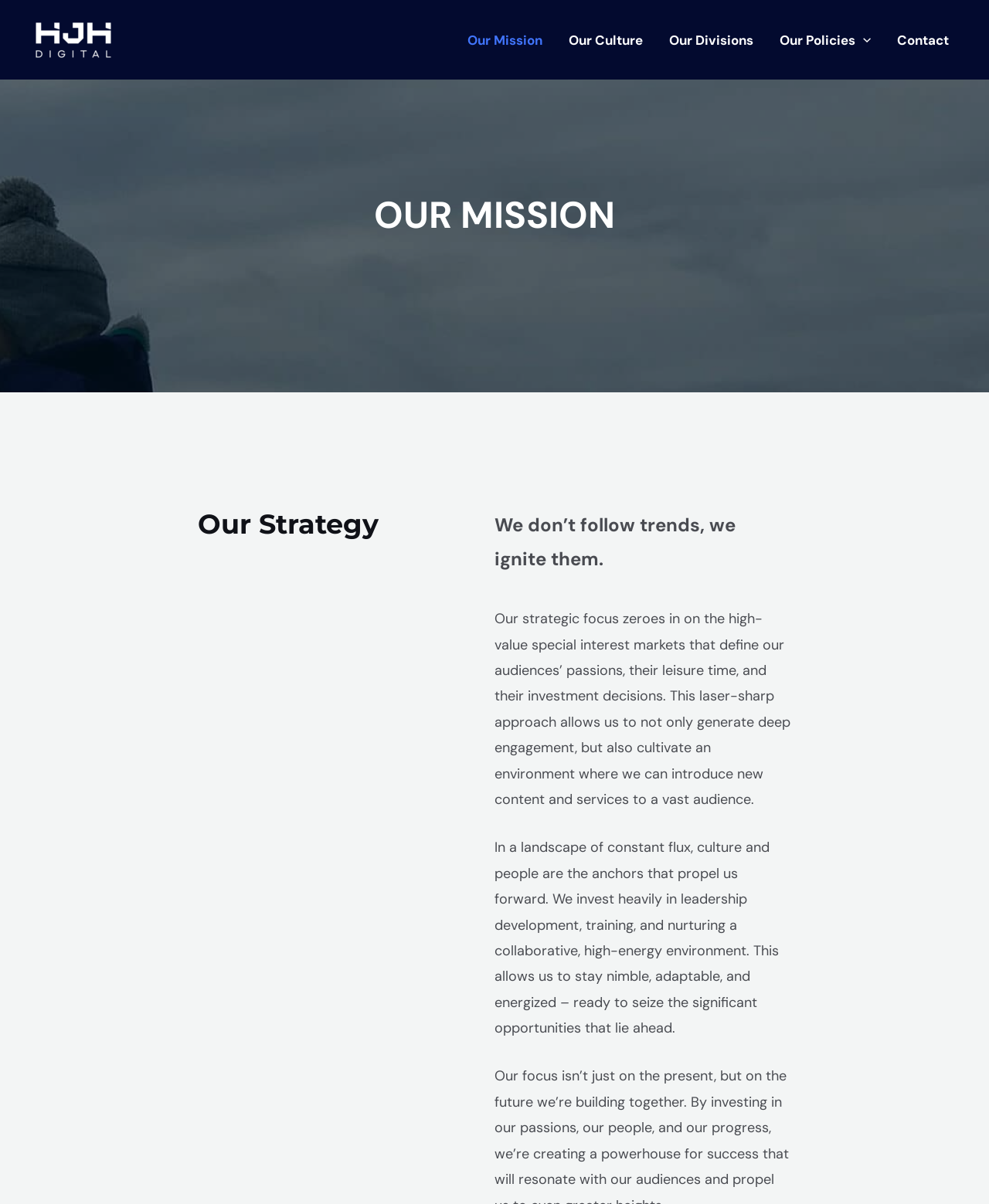What is the focus of the company's strategy?
Respond to the question with a well-detailed and thorough answer.

The focus of the company's strategy is obtained from the StaticText element 'Our strategic focus zeroes in on the high-value special interest markets that define our audiences’ passions, their leisure time, and their investment decisions.'.